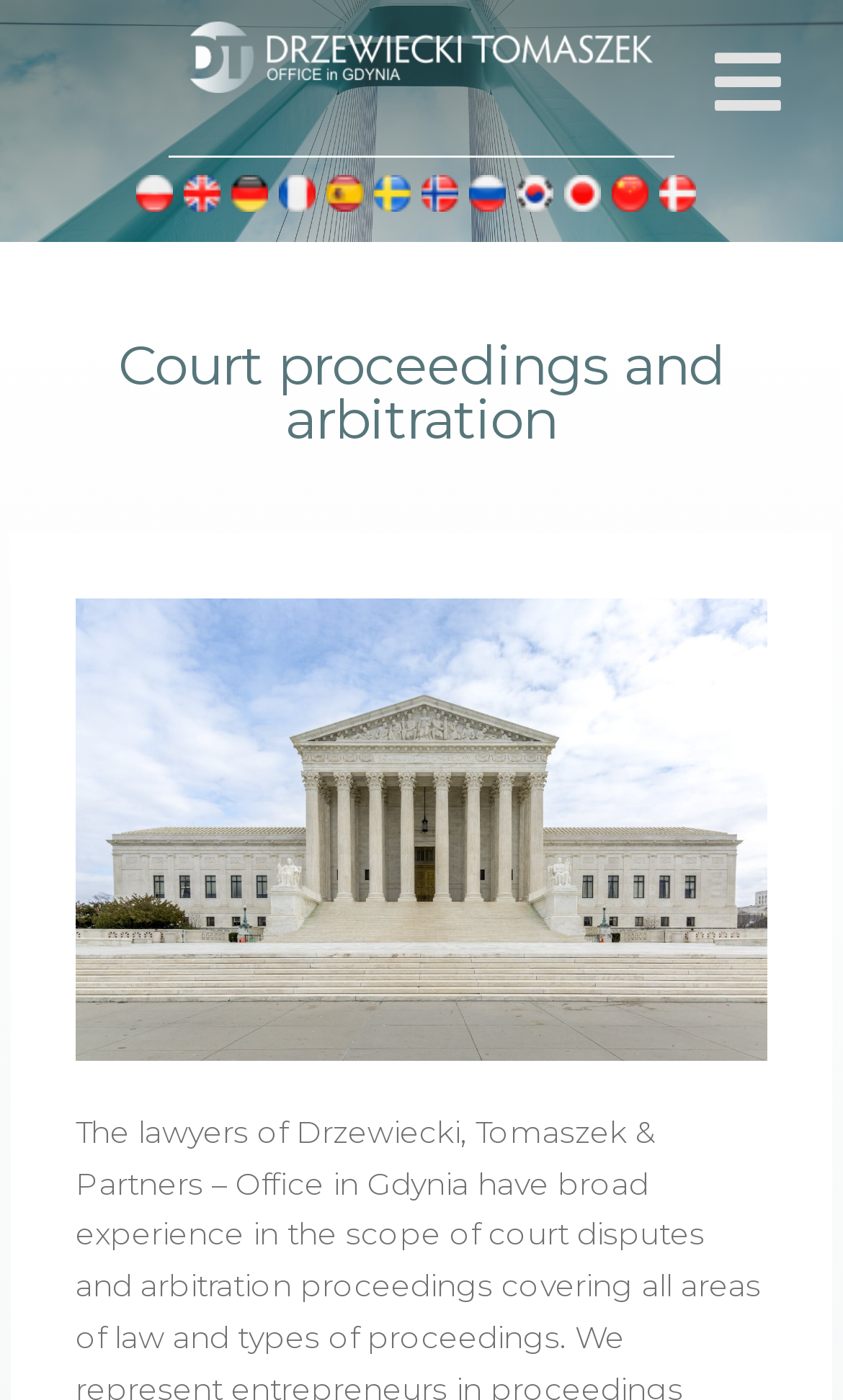What is the purpose of the webpage?
Please provide a full and detailed response to the question.

I inferred the purpose of the webpage by looking at the main heading, which says 'Court proceedings and arbitration'. This suggests that the webpage is related to legal services or consulting.